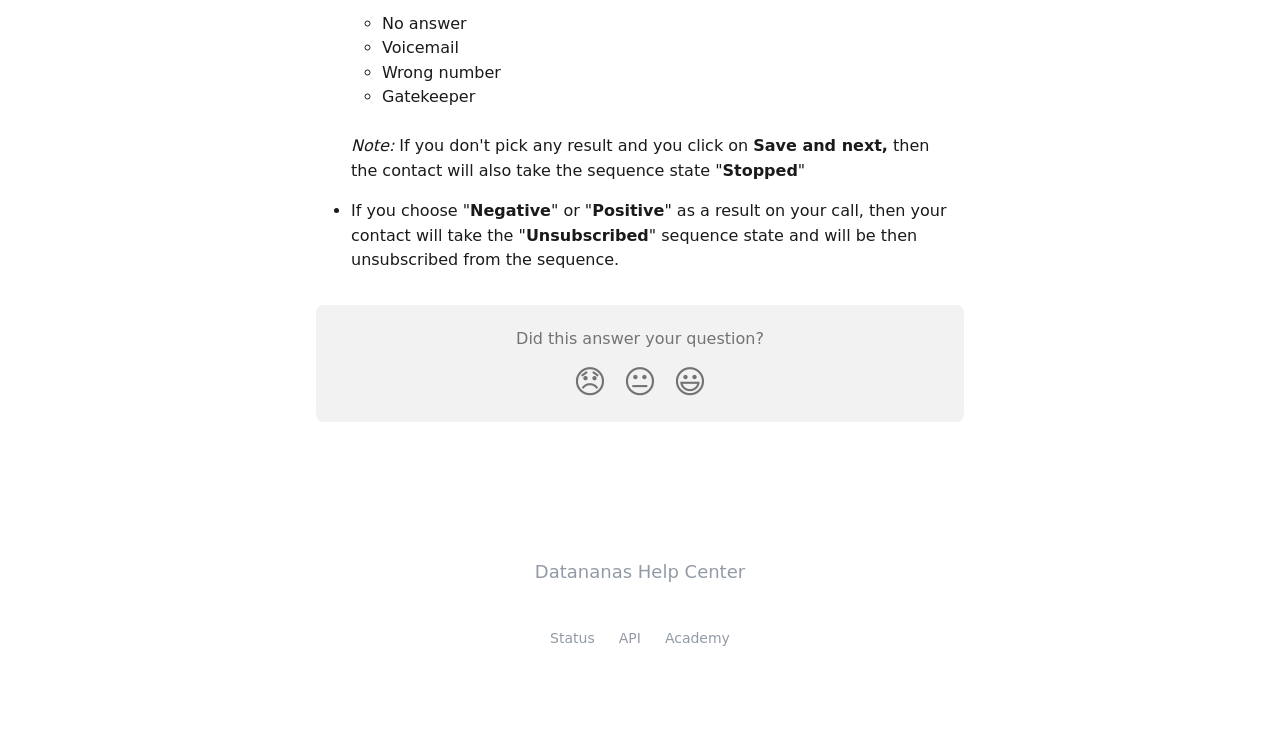Calculate the bounding box coordinates of the UI element given the description: "alt="ES&E Magazine" title="ES&E Magazine"".

None